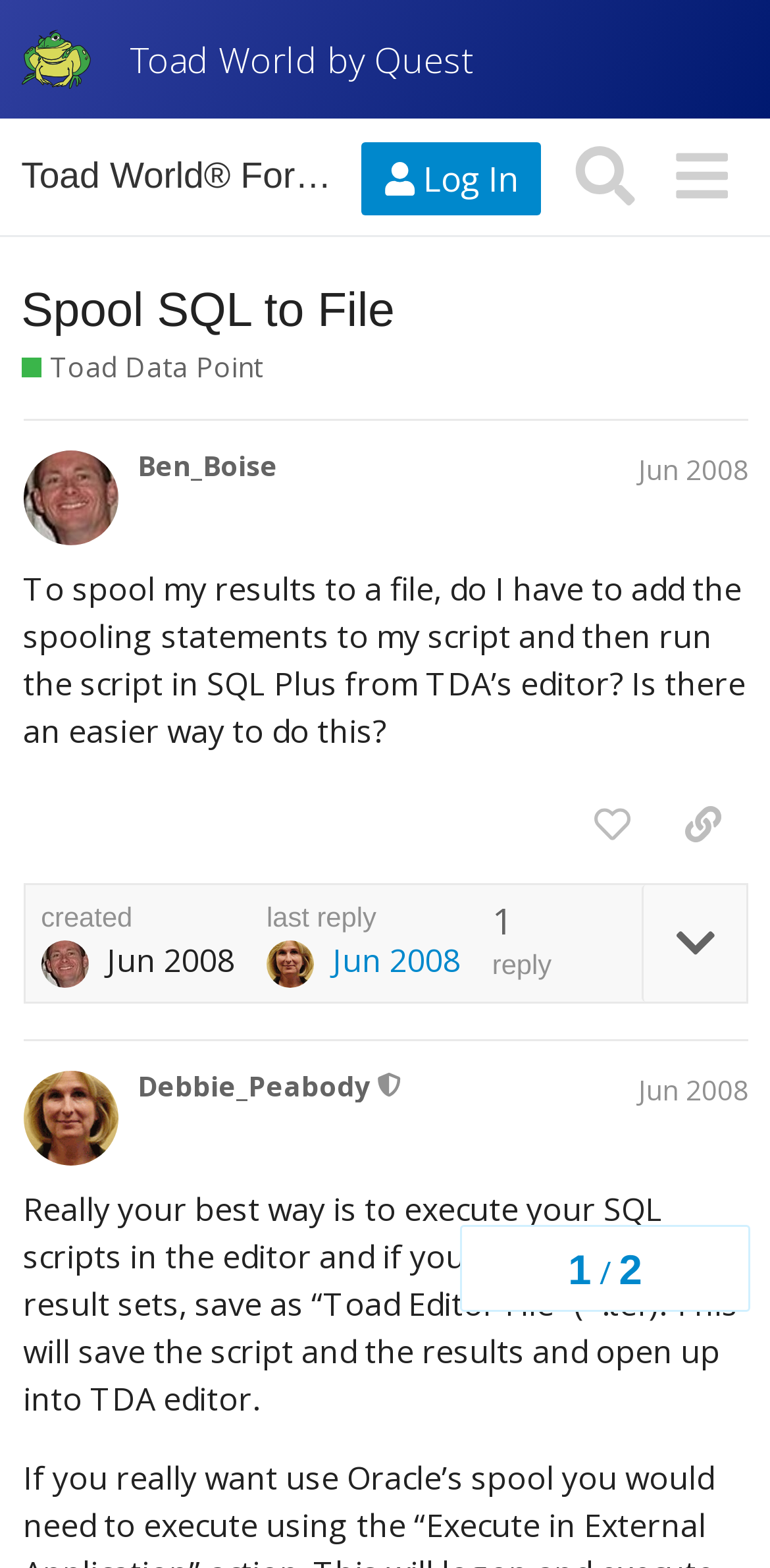Please identify the bounding box coordinates of the region to click in order to complete the given instruction: "Log in to the forum". The coordinates should be four float numbers between 0 and 1, i.e., [left, top, right, bottom].

[0.47, 0.091, 0.704, 0.138]